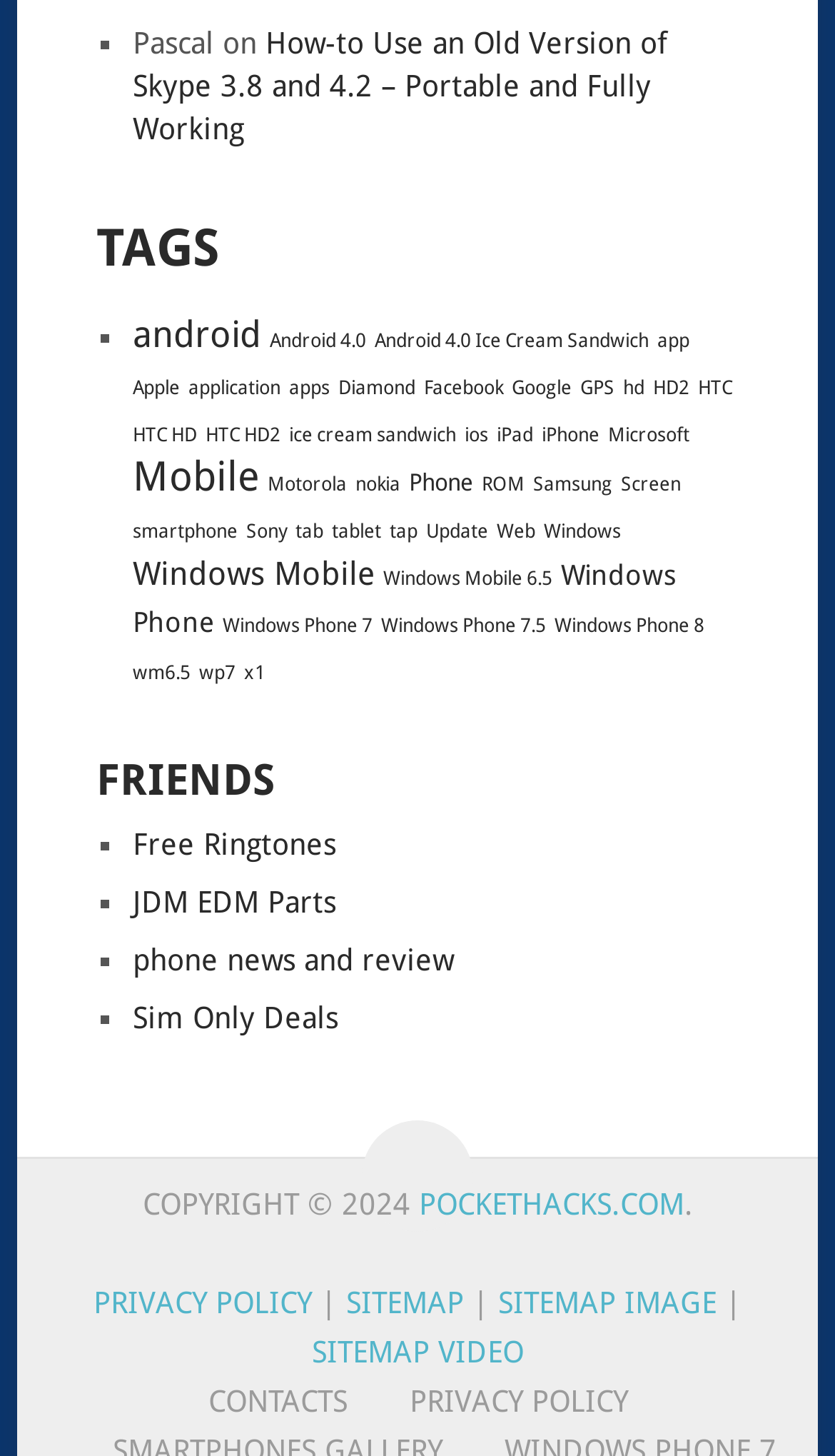What is the domain name of the website?
Please provide a single word or phrase as your answer based on the image.

POCKETHACKS.COM